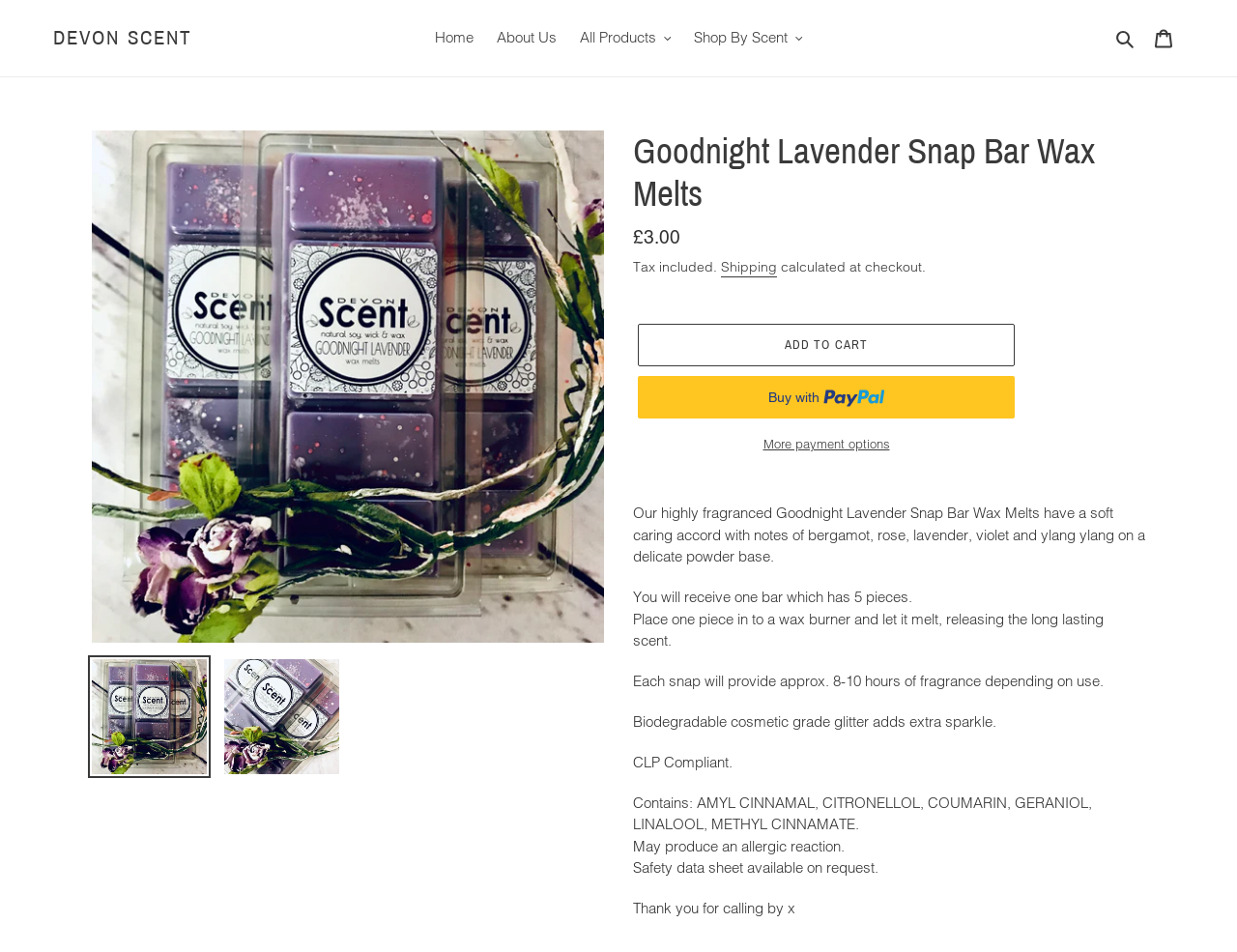Kindly determine the bounding box coordinates for the area that needs to be clicked to execute this instruction: "Click the 'All Products' button".

[0.461, 0.025, 0.55, 0.054]